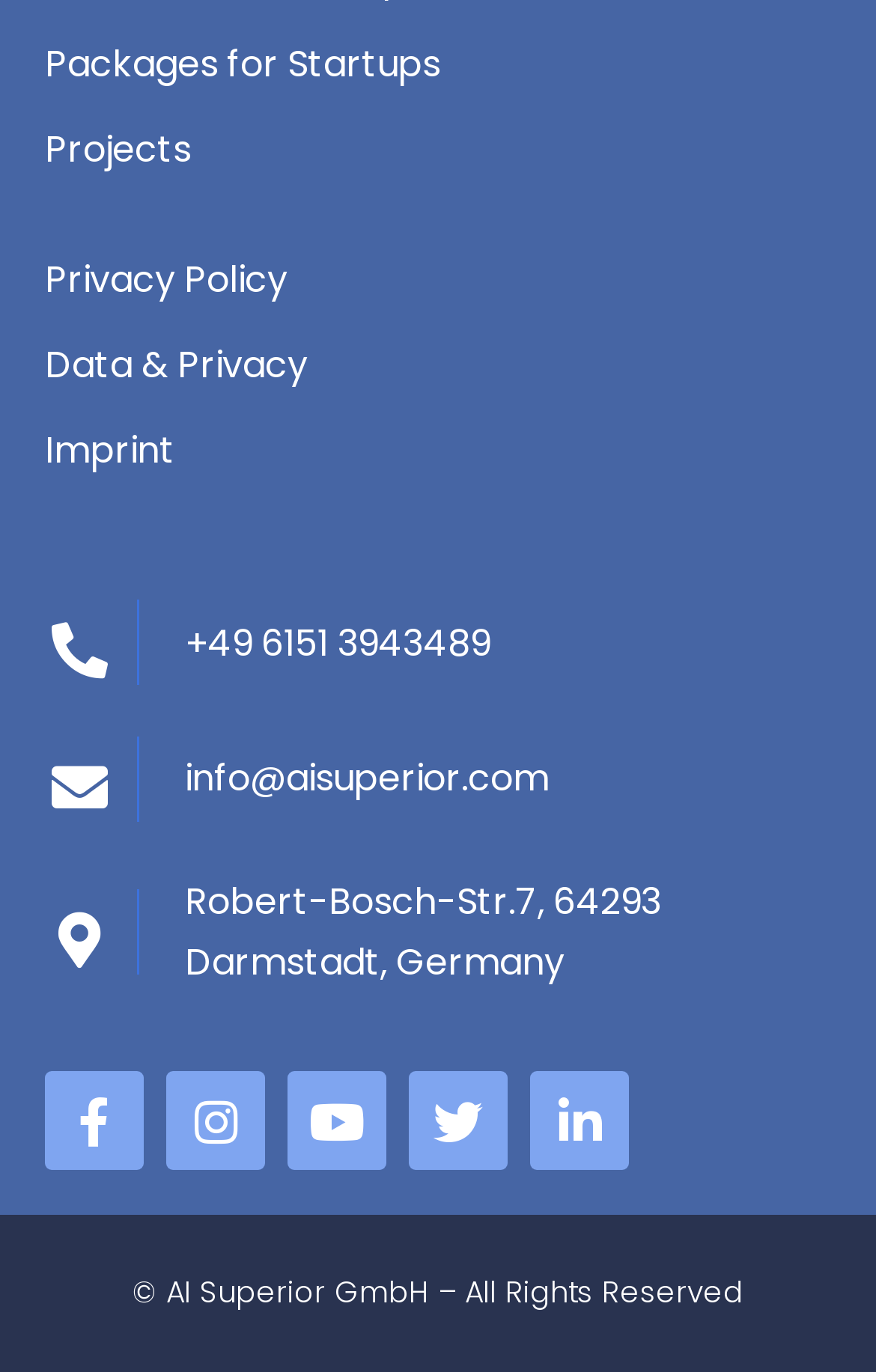Provide the bounding box coordinates in the format (top-left x, top-left y, bottom-right x, bottom-right y). All values are floating point numbers between 0 and 1. Determine the bounding box coordinate of the UI element described as: Instagram

[0.19, 0.781, 0.303, 0.853]